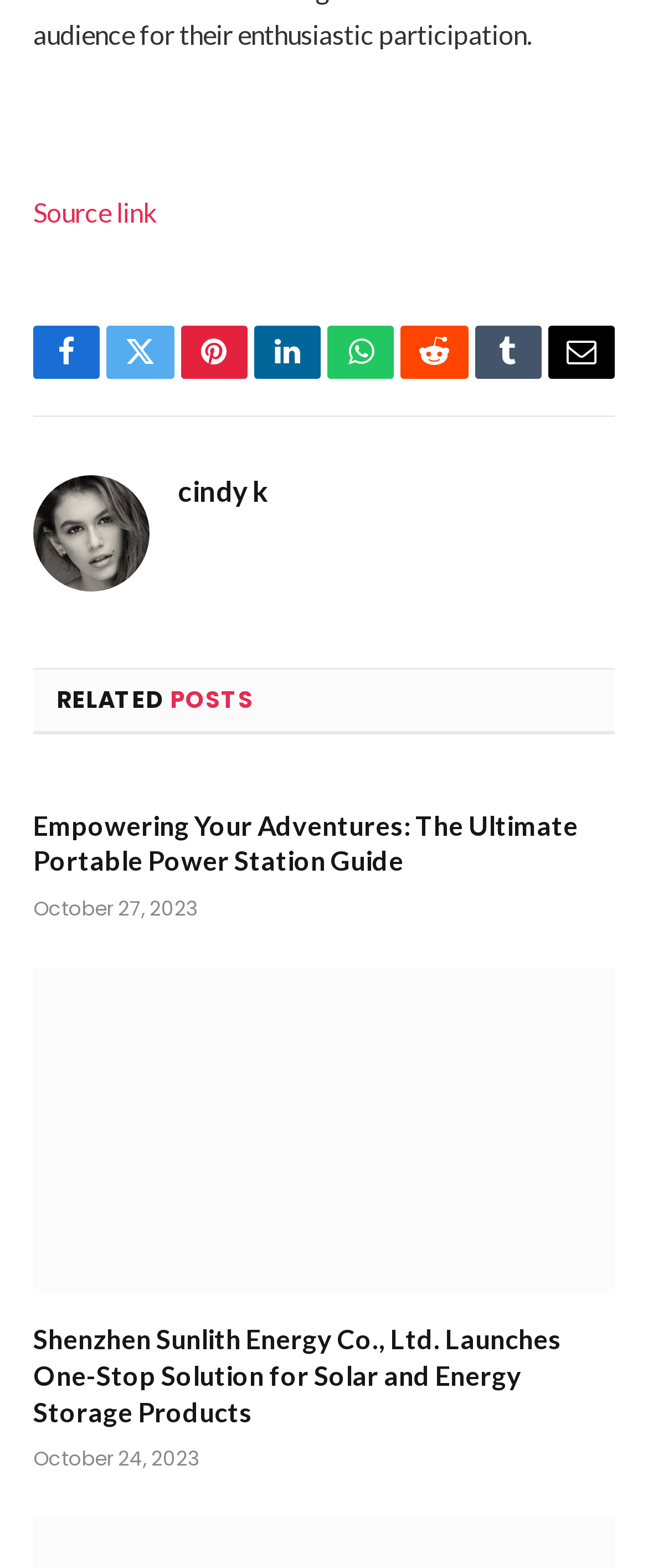Find the bounding box coordinates for the area you need to click to carry out the instruction: "Read the article 'Empowering Your Adventures: The Ultimate Portable Power Station Guide'". The coordinates should be four float numbers between 0 and 1, indicated as [left, top, right, bottom].

[0.051, 0.515, 0.949, 0.561]